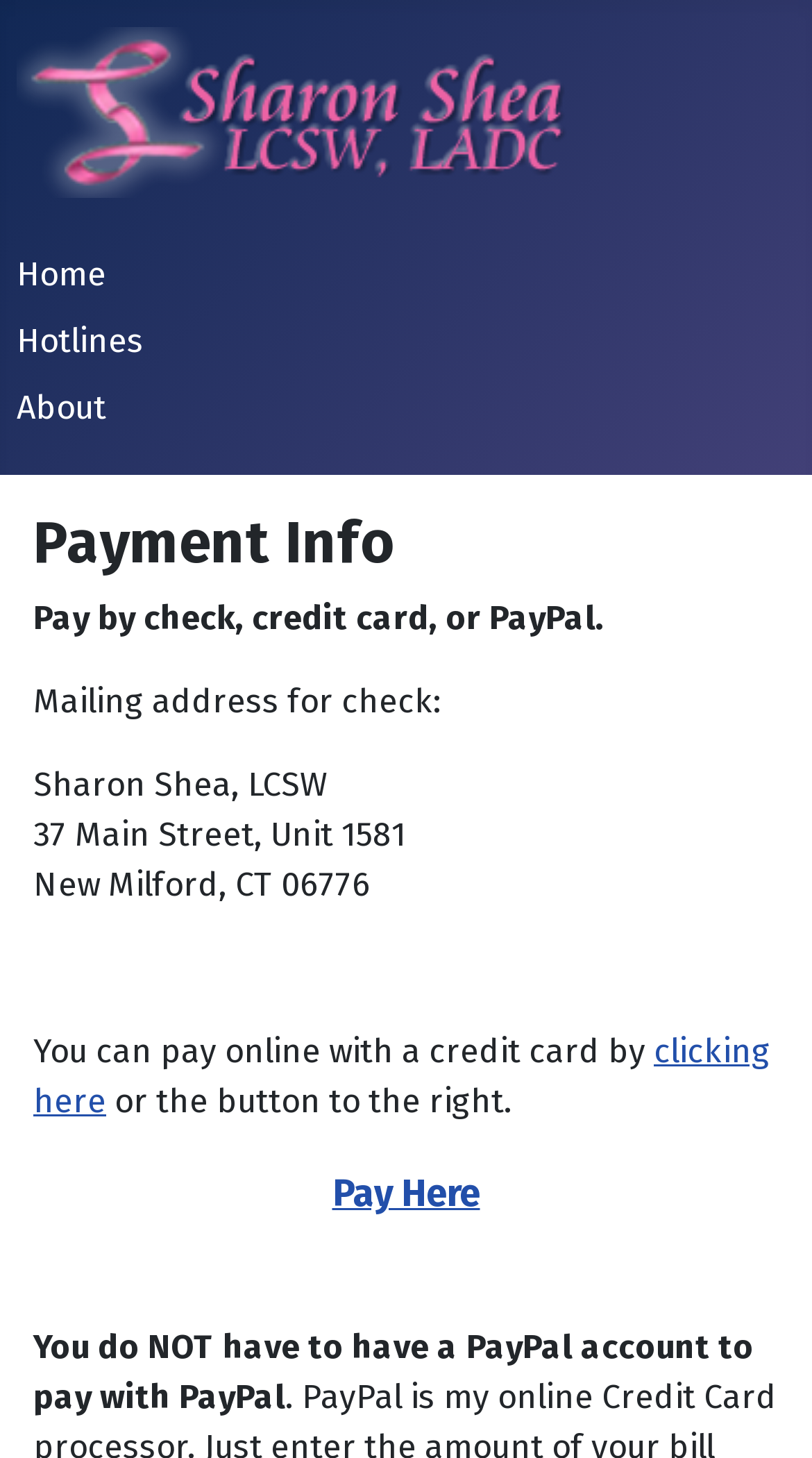Extract the bounding box coordinates for the HTML element that matches this description: "alt="Sharon Shea, LCSW, LADC"". The coordinates should be four float numbers between 0 and 1, i.e., [left, top, right, bottom].

[0.021, 0.046, 0.79, 0.101]